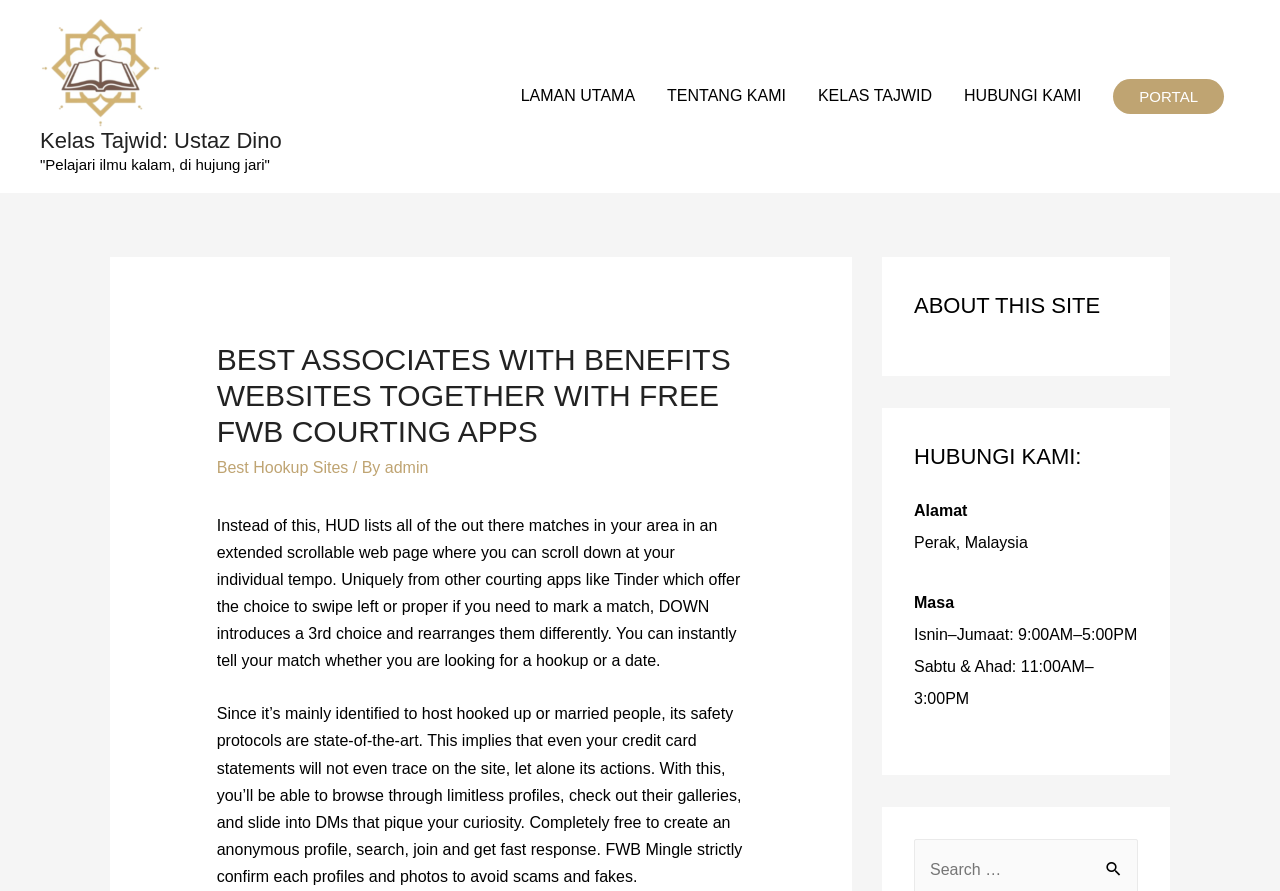Determine the bounding box coordinates of the clickable element to complete this instruction: "Read about 'BEST ASSOCIATES WITH BENEFITS WEBSITES TOGETHER WITH FREE FWB COURTING APPS'". Provide the coordinates in the format of four float numbers between 0 and 1, [left, top, right, bottom].

[0.169, 0.384, 0.582, 0.505]